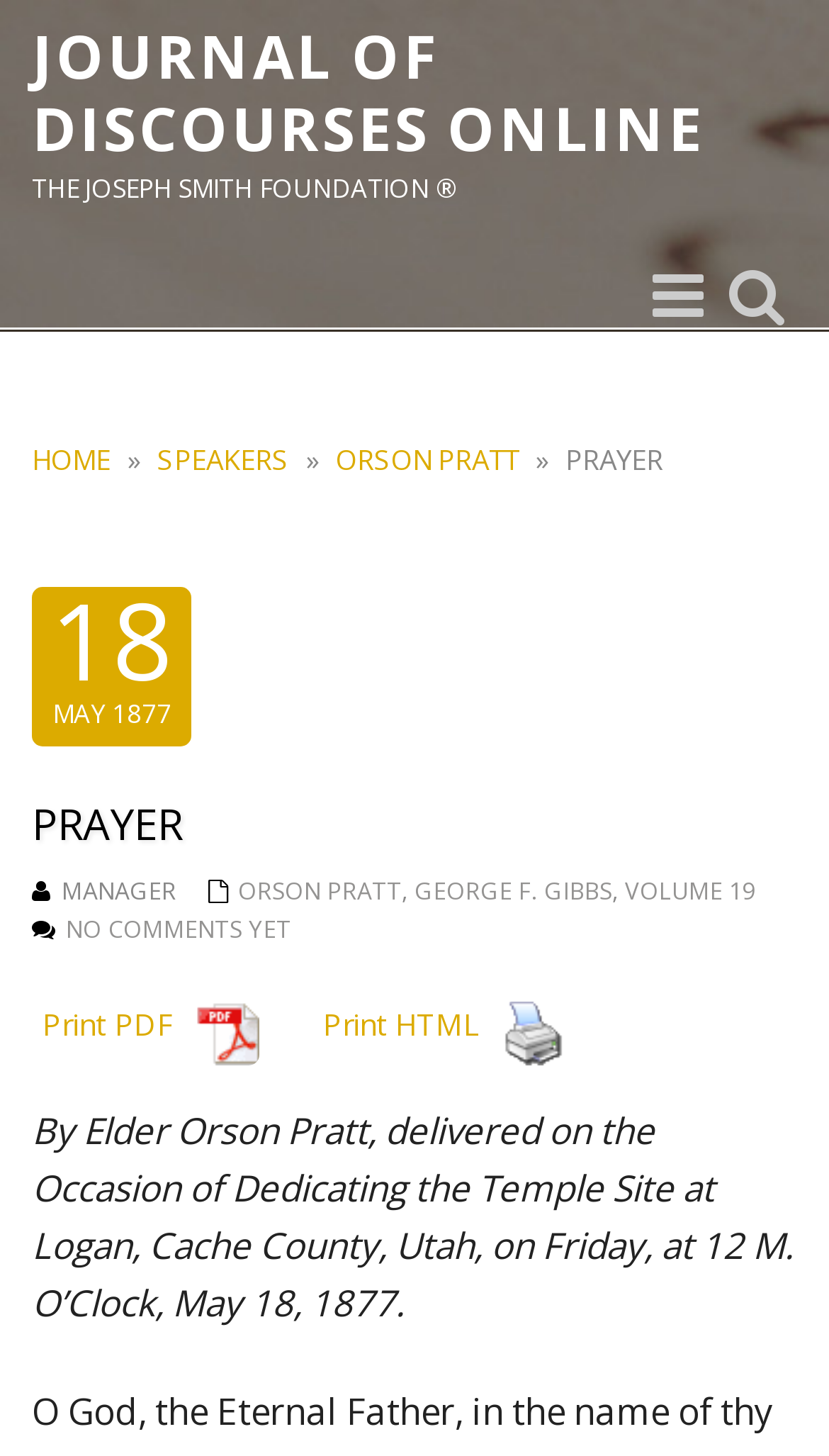What is the title or heading displayed on the webpage?

JOURNAL OF DISCOURSES ONLINE